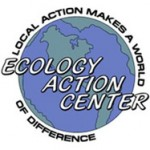Generate a detailed caption that encompasses all aspects of the image.

The image features the logo of the Ecology Action Center, which is visually represented by a globe, highlighting the interconnectedness and relevance of local efforts in addressing environmental issues. The text reads "ECOLOGY ACTION CENTER" prominently across the center, with the tagline "LOCAL ACTION MAKES A WORLD OF DIFFERENCE" surrounding it. This emblem symbolizes the organization's commitment to promoting environmental sustainability through community involvement and advocacy. The design underscores the importance of grassroots actions in fostering significant changes at a global scale, reflecting the center's mission to empower individuals and communities to take action for the planet.